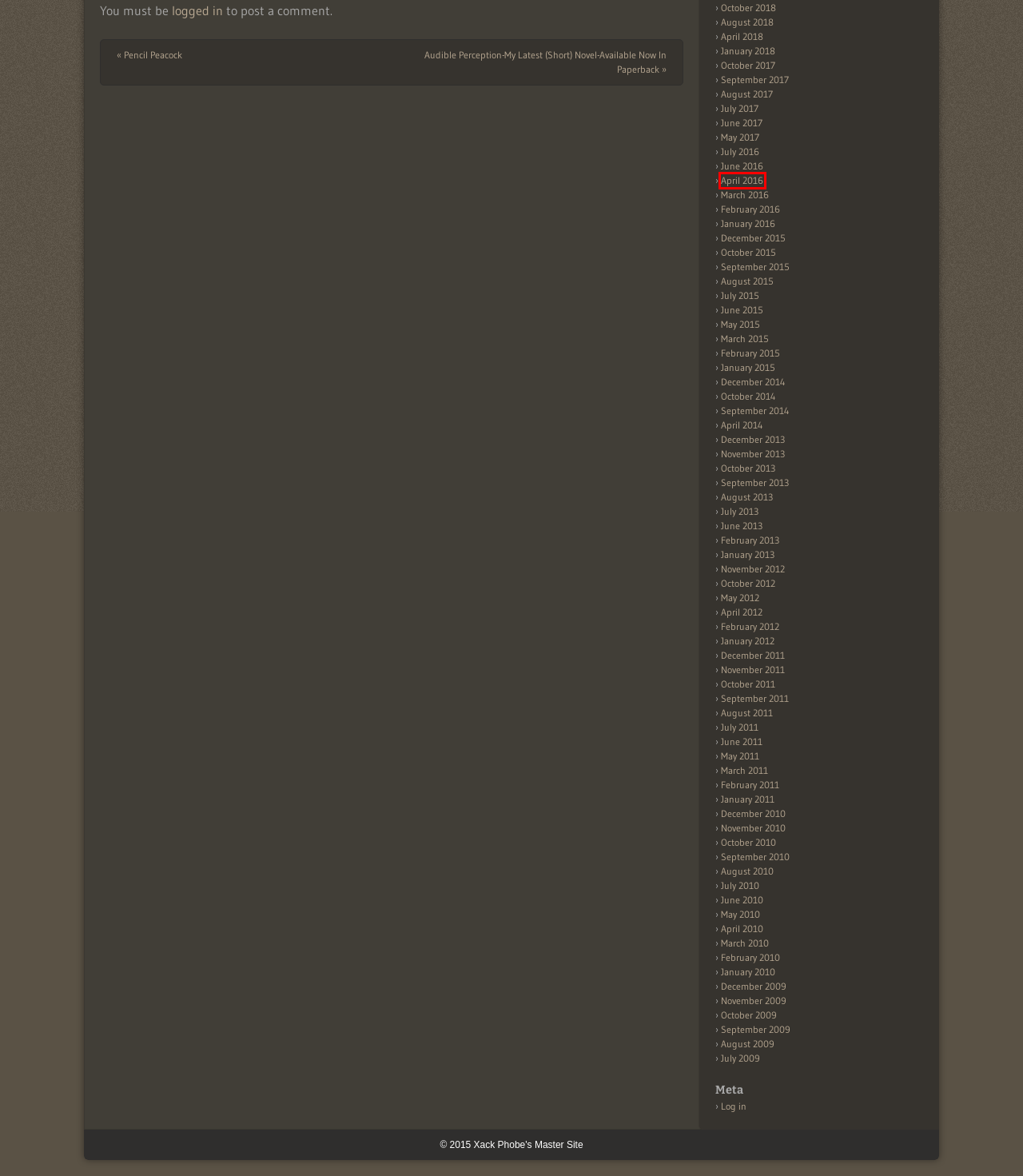With the provided screenshot showing a webpage and a red bounding box, determine which webpage description best fits the new page that appears after clicking the element inside the red box. Here are the options:
A. April 2016 – Xack Phobe's Master Site
B. January 2018 – Xack Phobe's Master Site
C. October 2017 – Xack Phobe's Master Site
D. September 2010 – Xack Phobe's Master Site
E. August 2009 – Xack Phobe's Master Site
F. February 2015 – Xack Phobe's Master Site
G. September 2015 – Xack Phobe's Master Site
H. Pencil Peacock – Xack Phobe's Master Site

A